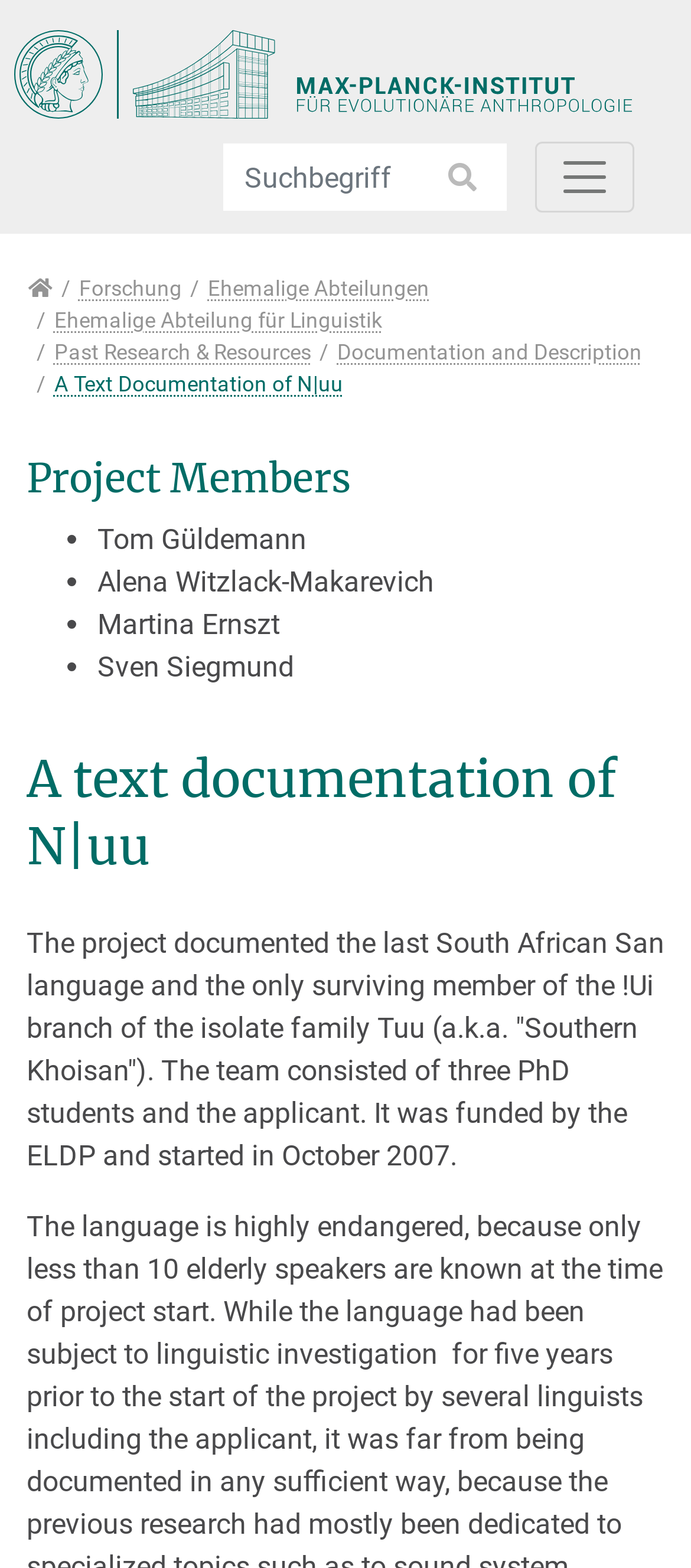Give a detailed explanation of the elements present on the webpage.

This webpage is about a text documentation of N|uu, a South African San language, from the Max-Planck-Institut für evolutionäre Anthropologie. At the top, there are three links, with the first two being on the left side and the third on the right side. Below these links, there is a search bar with a textbox and a button. 

On the left side, there is a menu with several links, including "Forschung", "Ehemalige Abteilungen", and "Ehemalige Abteilung für Linguistik". Below this menu, there is a section about the project "A Text Documentation of N|uu", which includes a heading, a list of project members, and a description of the project. The project members are listed with bullet points, and their names are Tom Güldemann, Alena Witzlack-Makarevich, Martina Ernszt, and Sven Siegmund. 

The project description explains that the project documented the last South African San language and the only surviving member of the !Ui branch of the isolate family Tuu. It also mentions the team members and the funding source. At the bottom right corner, there is a "Scroll Back to Top" button.